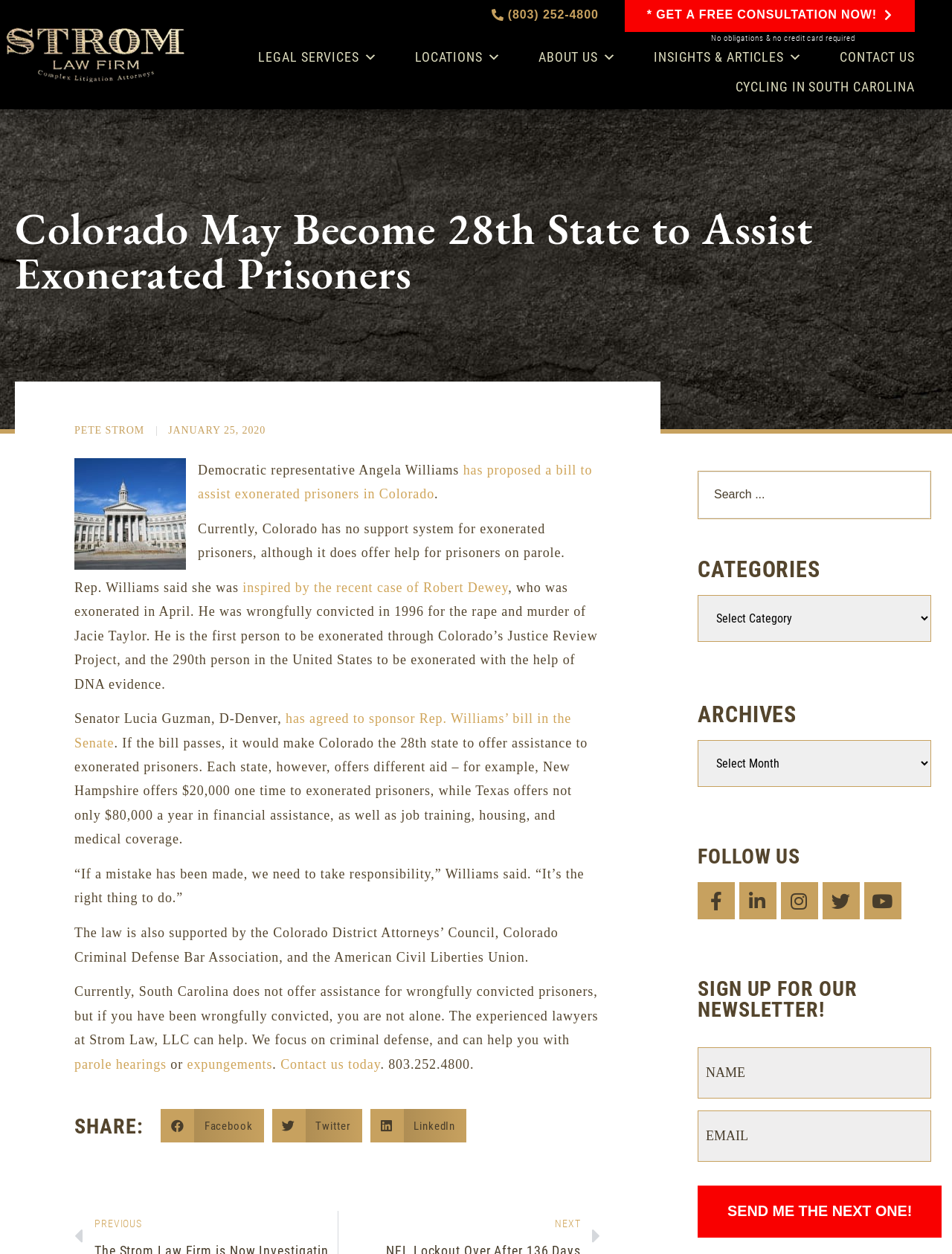Specify the bounding box coordinates of the area to click in order to execute this command: 'Contact us today'. The coordinates should consist of four float numbers ranging from 0 to 1, and should be formatted as [left, top, right, bottom].

[0.295, 0.843, 0.4, 0.854]